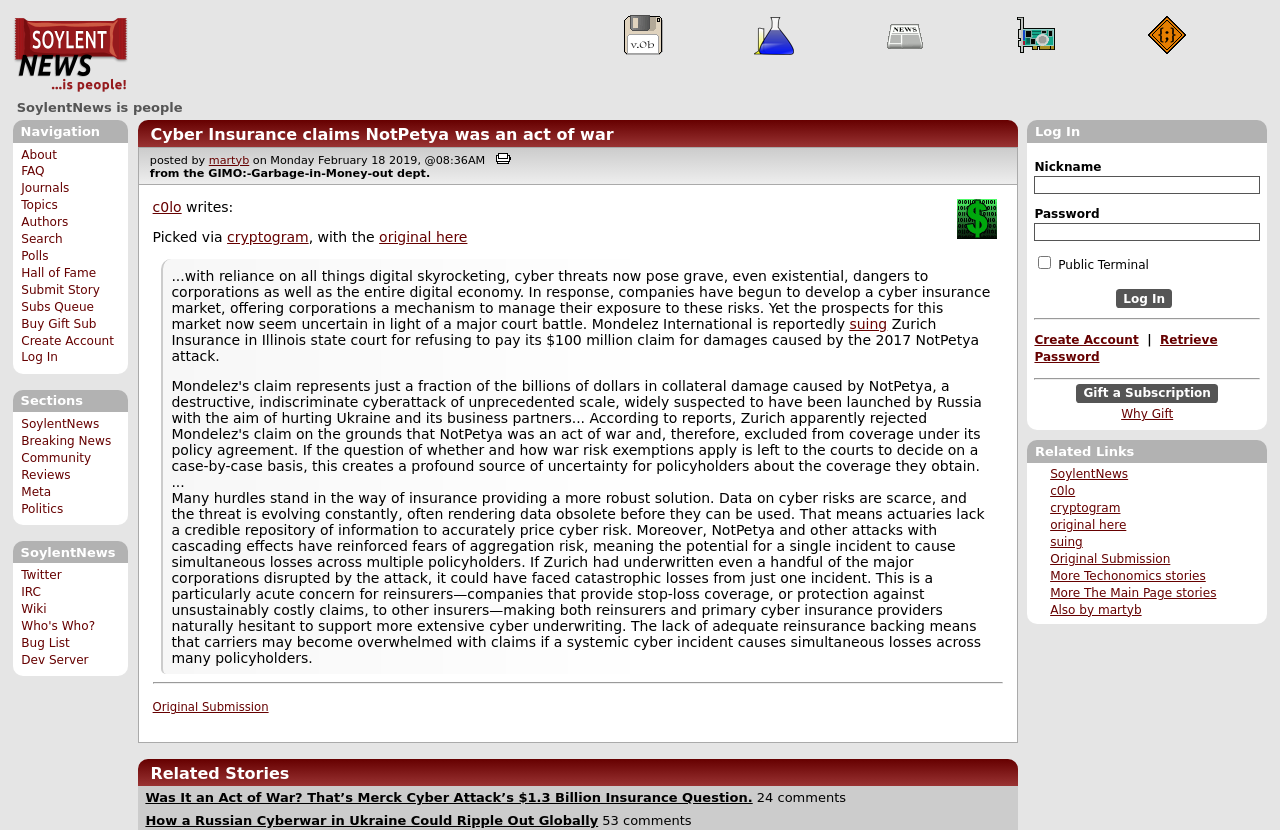Find and specify the bounding box coordinates that correspond to the clickable region for the instruction: "Click on the 'Log In' button".

[0.872, 0.348, 0.916, 0.371]